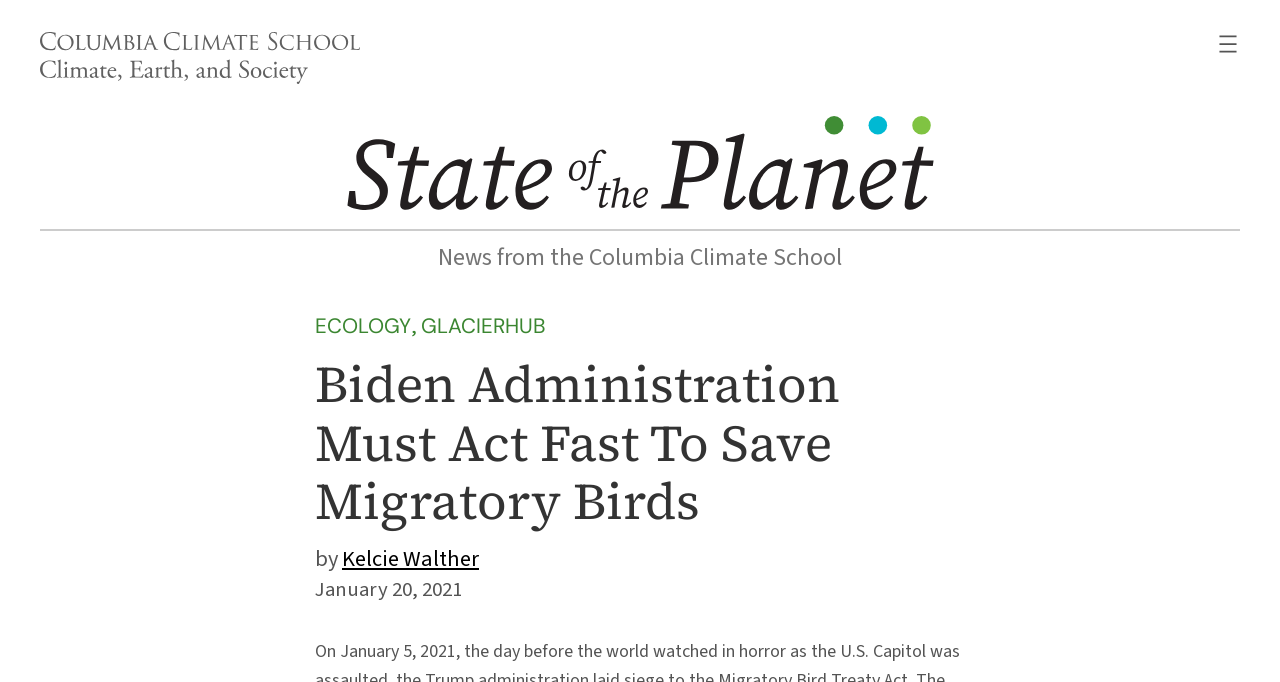Present a detailed account of what is displayed on the webpage.

The webpage is about the Biden administration's role in saving migratory birds, with a focus on the demolition of a law that protects these birds by the Trump administration. 

At the top left of the page, there is a figure with a link to the Columbia Climate School, accompanied by an image with the school's logo. 

To the right of this figure, there is a navigation menu with a button to open a dialog menu. The navigation menu is represented by an image.

Below the navigation menu, there is a link to the State of the Planet website, accompanied by an image with the website's logo.

A horizontal separator line divides the top section from the main content. 

The main content starts with a heading that reads "News from the Columbia Climate School". Below this heading, there are links to two categories: ECOLOGY and GLACIERHUB, separated by a comma.

The main article's title, "Biden Administration Must Act Fast To Save Migratory Birds", is displayed prominently in a larger font size. The author of the article, Kelcie Walther, is credited below the title, along with the publication date, January 20, 2021.